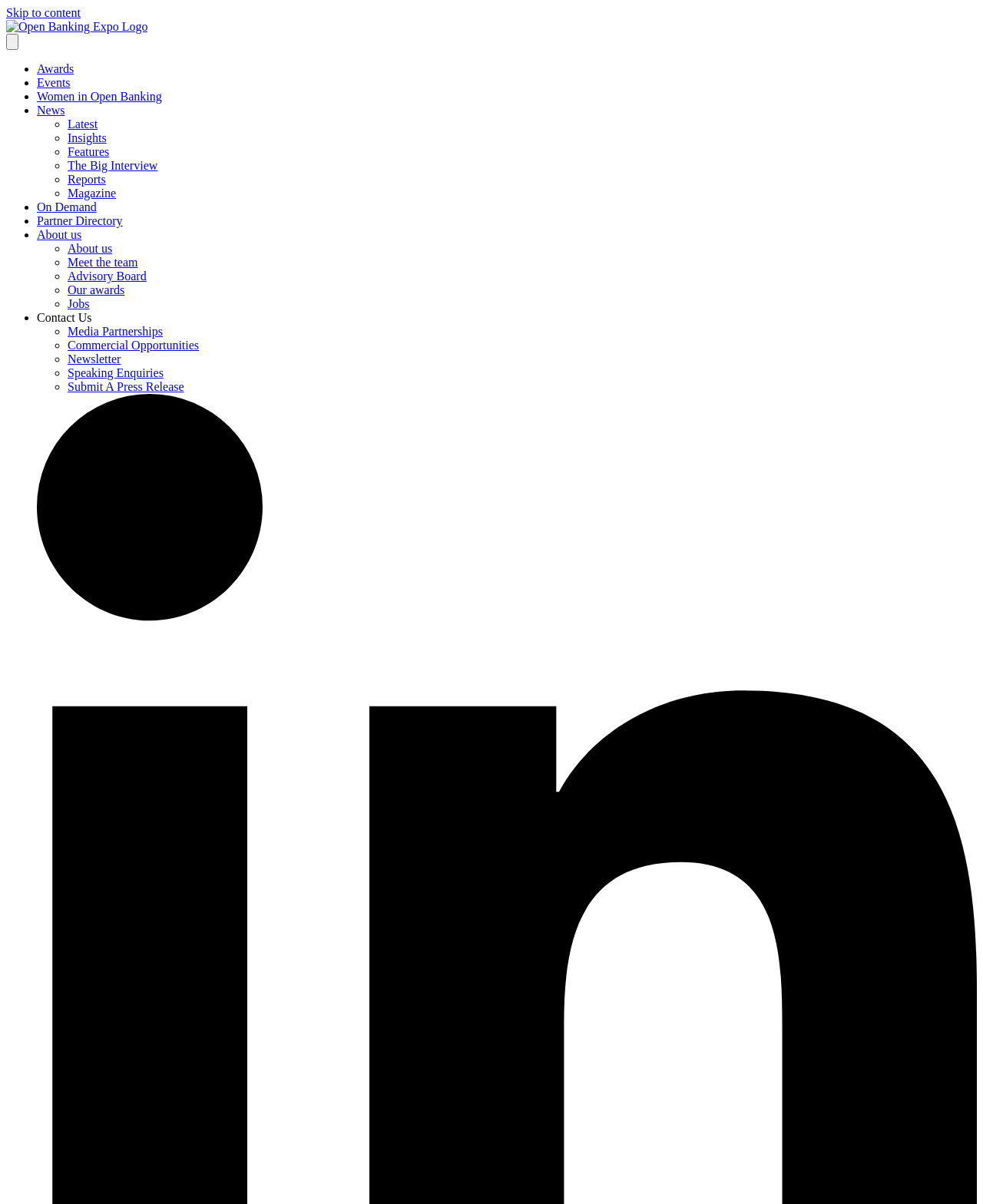Is there a 'Contact Us' section?
Please utilize the information in the image to give a detailed response to the question.

I found a static text element with the text 'Contact Us' at coordinates [0.037, 0.258, 0.093, 0.269]. This suggests that there is a 'Contact Us' section on the webpage.